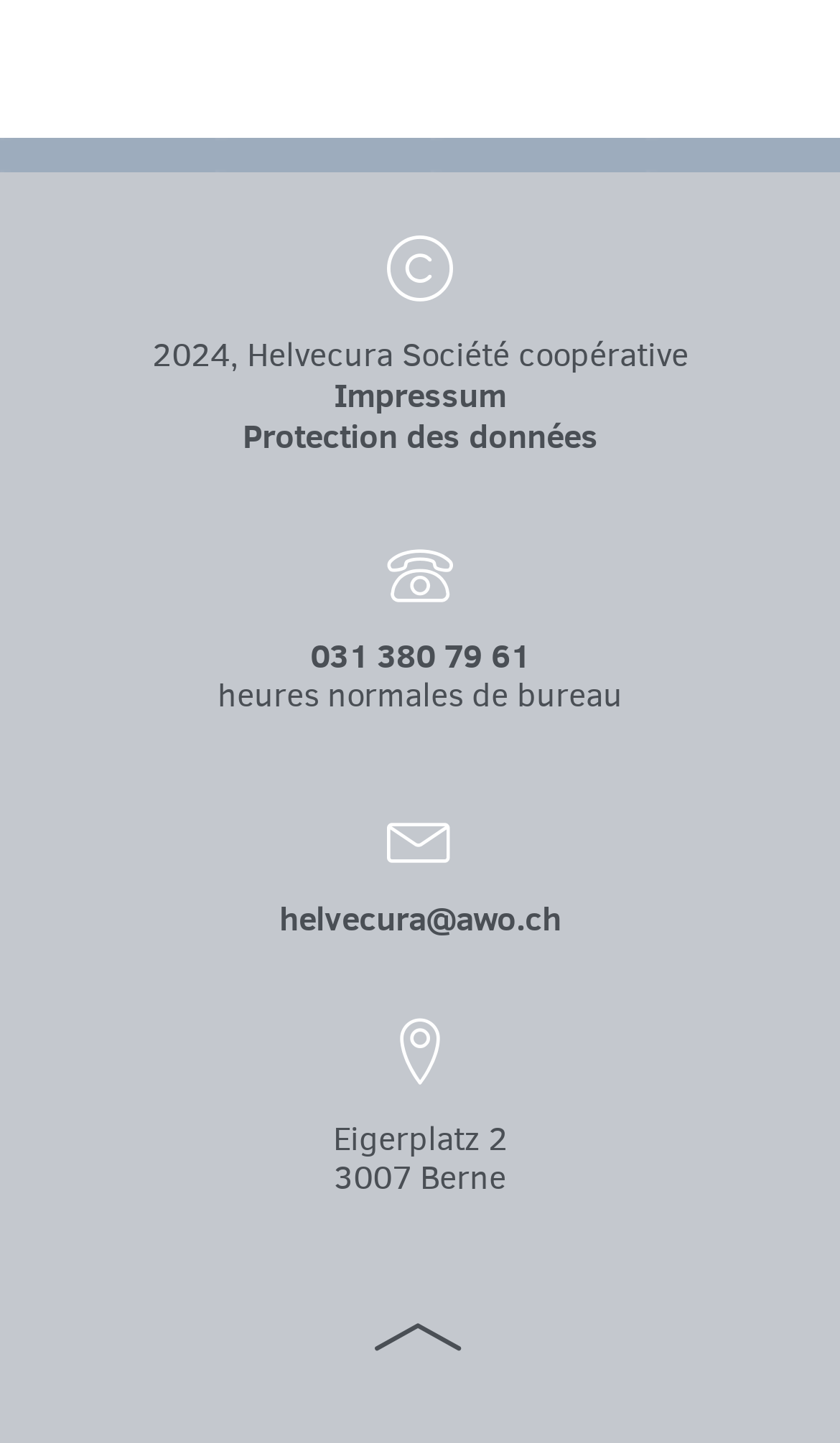Please provide a comprehensive answer to the question based on the screenshot: What is the email address provided on the webpage?

The email address is provided as a link, which suggests that it is clickable and can be used to send an email. The email address is also accompanied by an icon, which further emphasizes its importance.